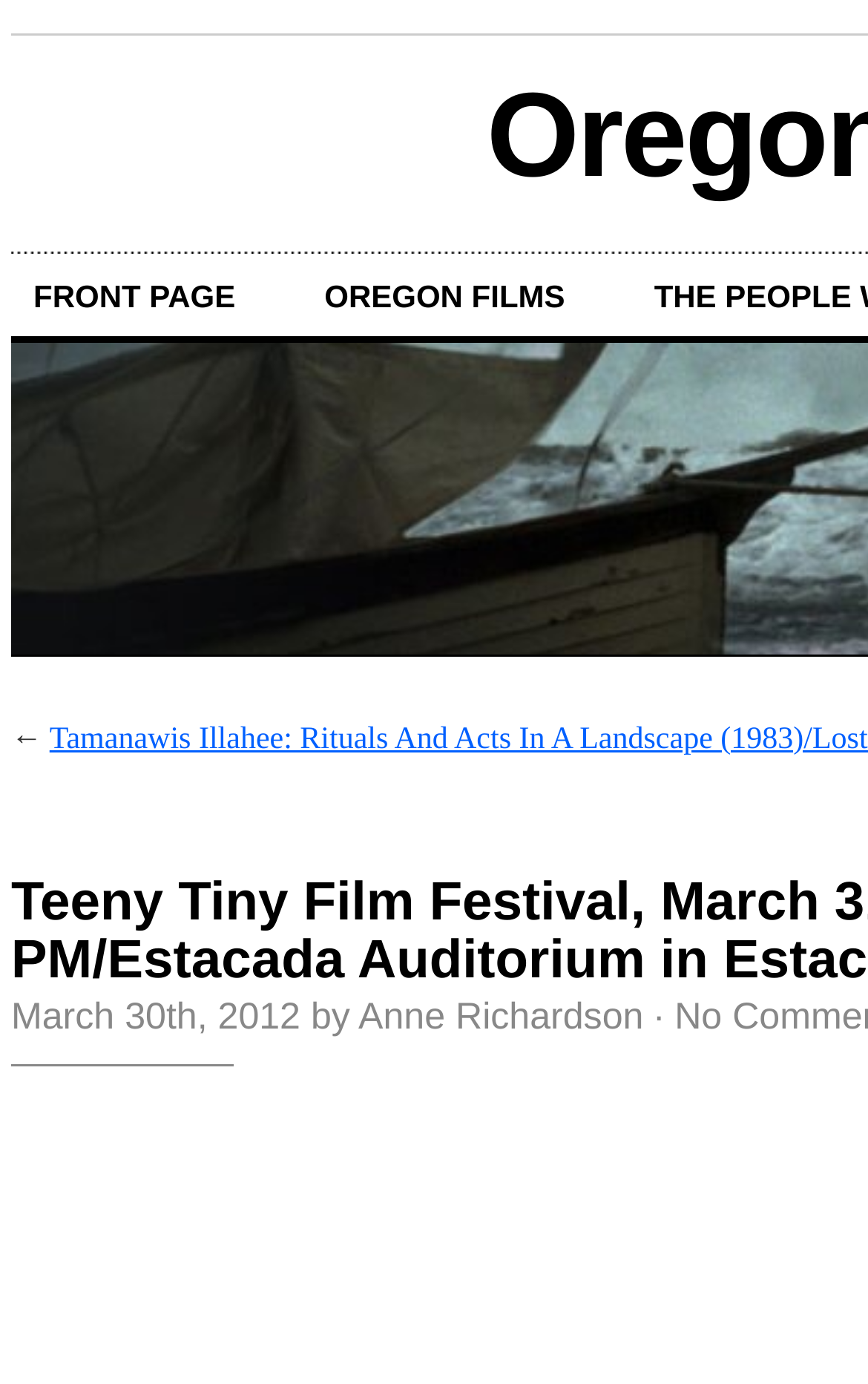Your task is to extract the text of the main heading from the webpage.

Oregon Movies, A to Z